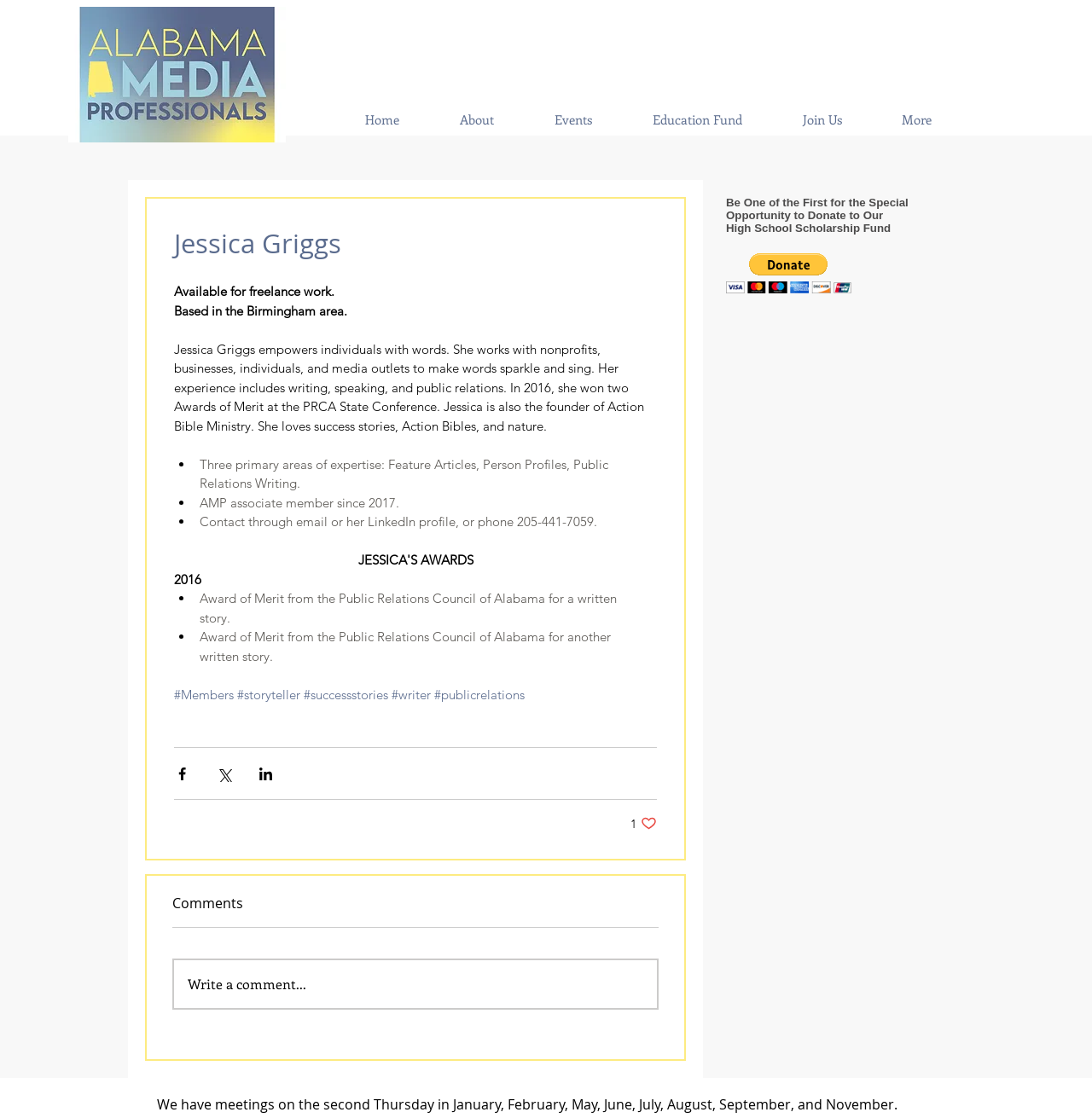Can you identify the bounding box coordinates of the clickable region needed to carry out this instruction: 'Click the Share via Facebook button'? The coordinates should be four float numbers within the range of 0 to 1, stated as [left, top, right, bottom].

[0.159, 0.685, 0.174, 0.699]